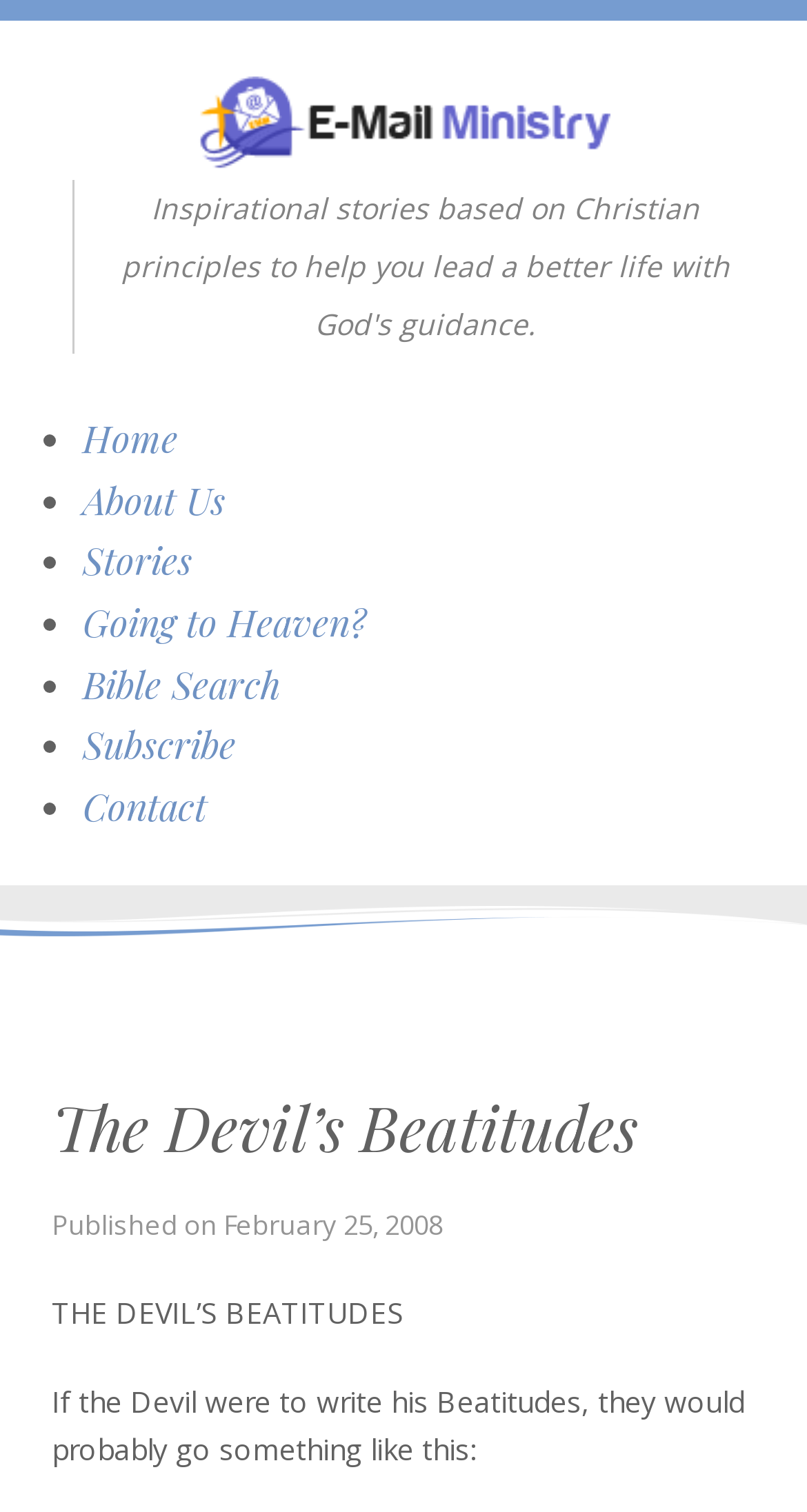Generate the text of the webpage's primary heading.

The Devil’s Beatitudes